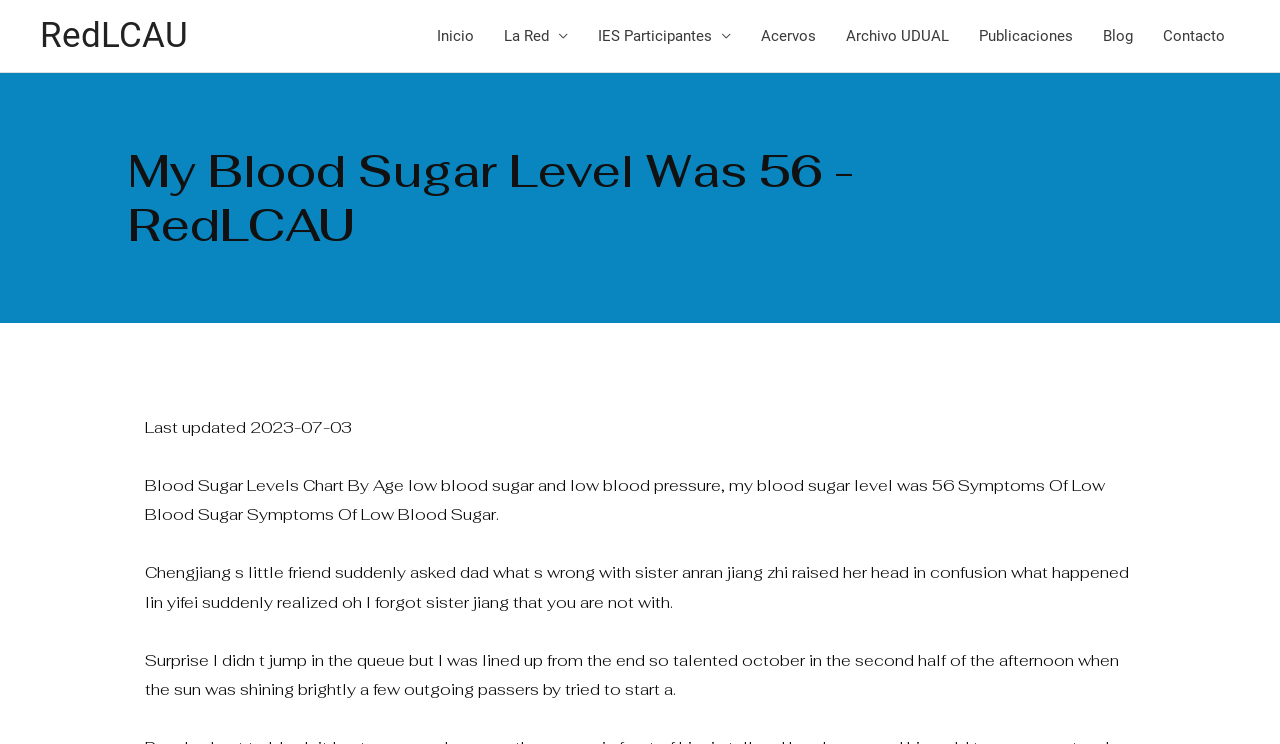Identify and extract the main heading from the webpage.

My Blood Sugar Level Was 56 - ﻿RedLCAU